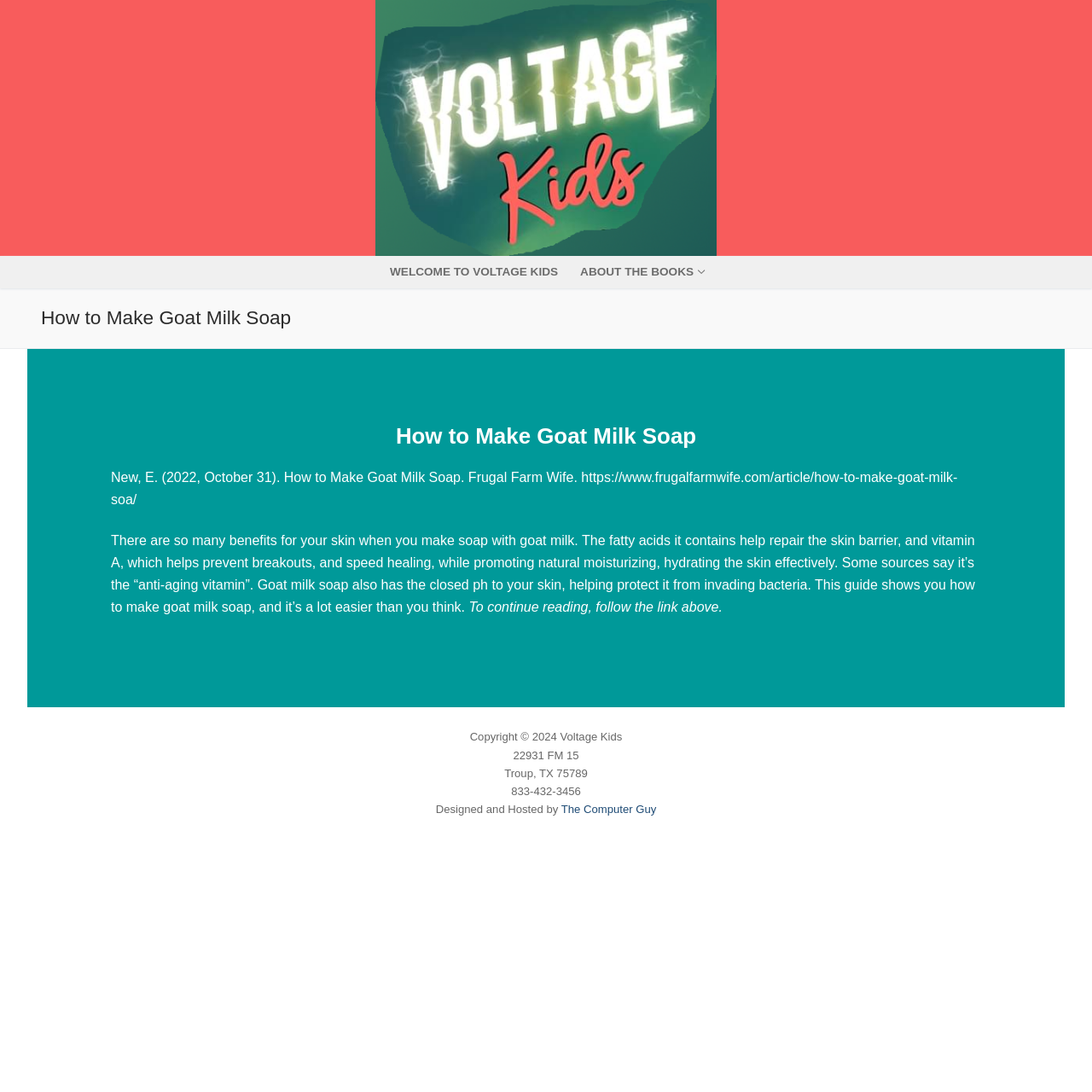Use a single word or phrase to answer the question:
Where is Voltage Kids located?

Troup, TX 75789